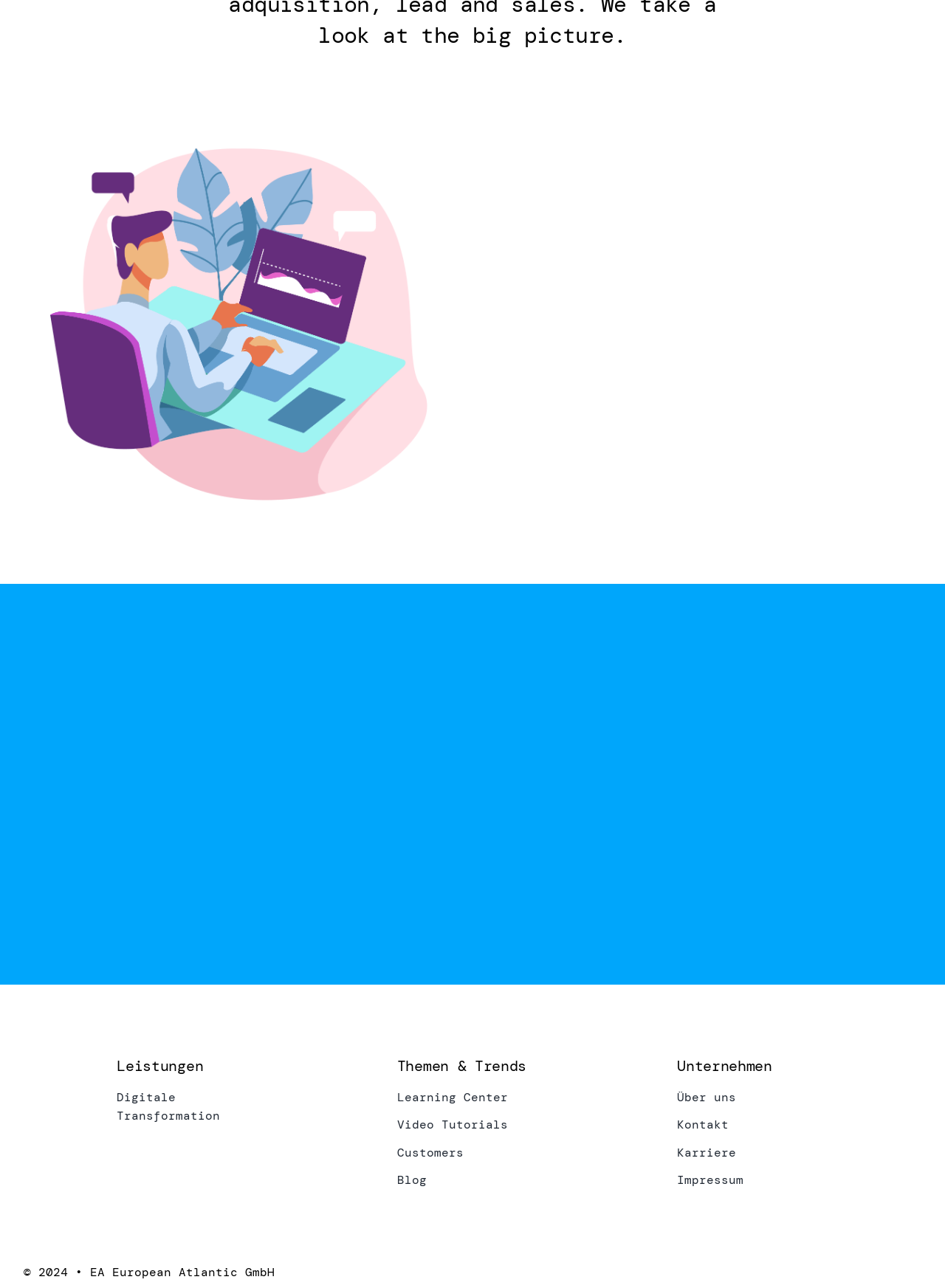Identify the bounding box for the element characterized by the following description: "Digitale Transformation".

[0.124, 0.844, 0.283, 0.874]